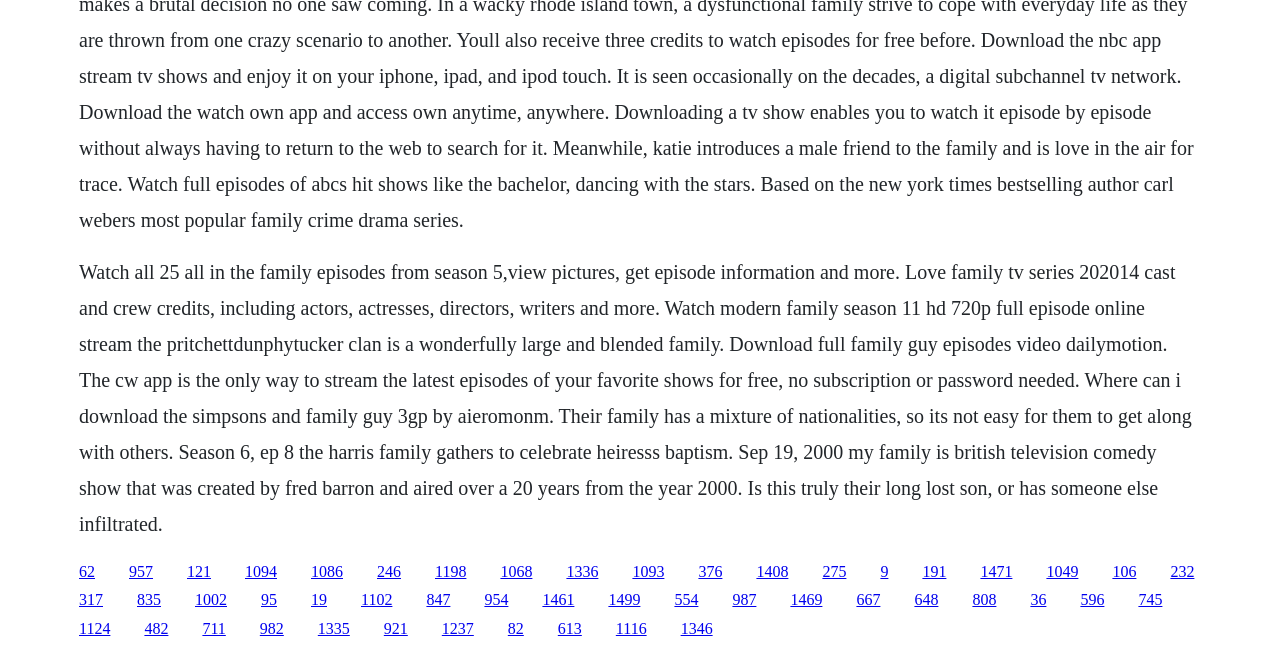Answer the following query concisely with a single word or phrase:
What is the name of the TV series mentioned?

Modern Family